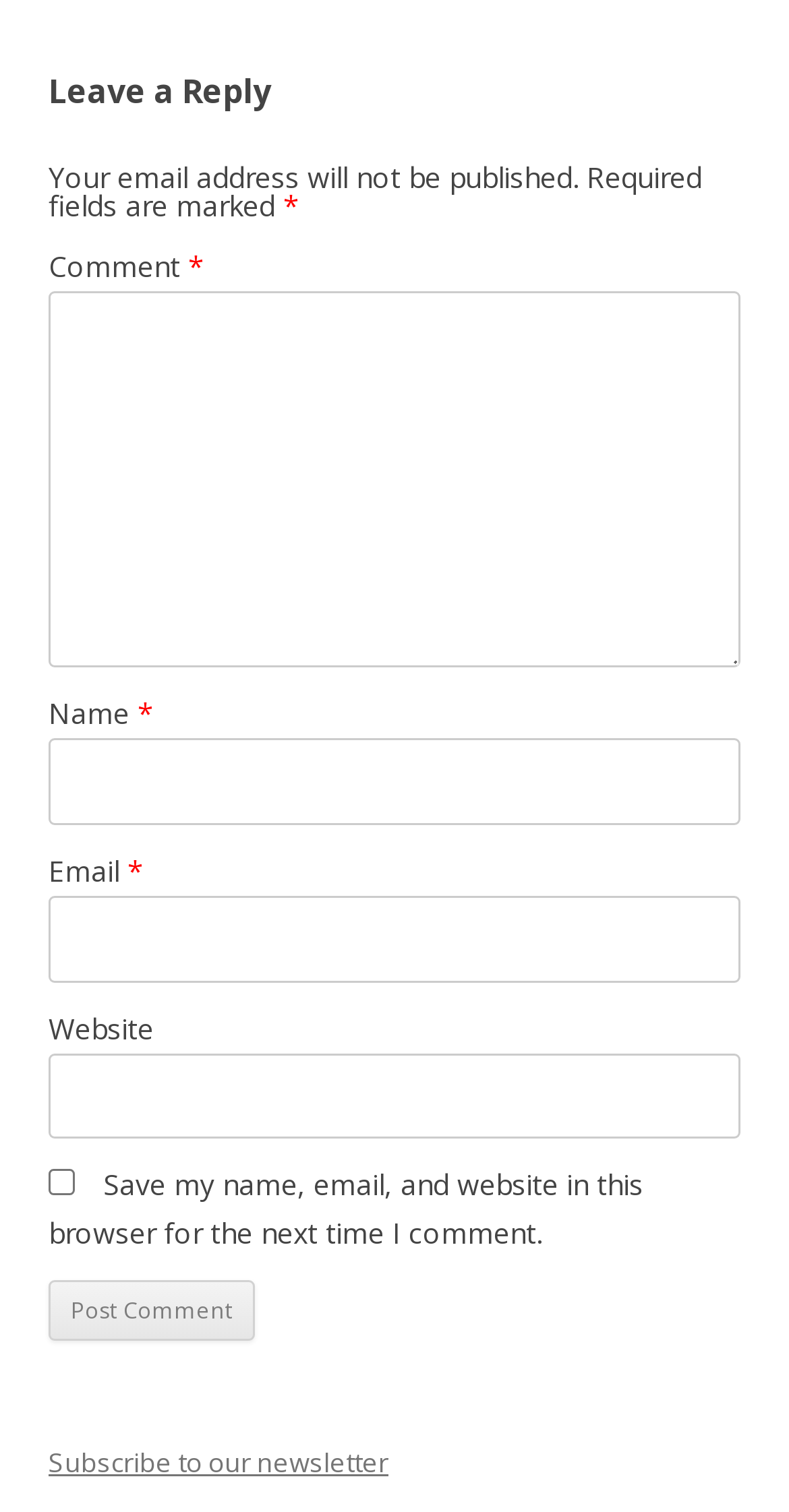Locate the bounding box coordinates of the element I should click to achieve the following instruction: "Enter your name".

[0.062, 0.489, 0.938, 0.546]